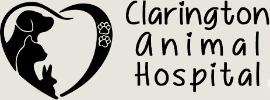Present a detailed portrayal of the image.

The image features the logo of Clarington Animal Hospital, creatively illustrating a heart shape that encapsulates the silhouettes of various pets. Prominently displayed within the logo is a dog, a cat, and a rabbit, symbolizing the hospital's commitment to caring for all types of animals. Surrounding the heart, there are small paw prints, adding a playful touch to the design. The name "Clarington Animal Hospital" is rendered in a warm, friendly font, emphasizing the hospital’s dedication to compassionate veterinary care. This logo reflects the welcoming environment and the supportive services offered by the hospital, particularly highlighted in their "Pet Memorial" section.